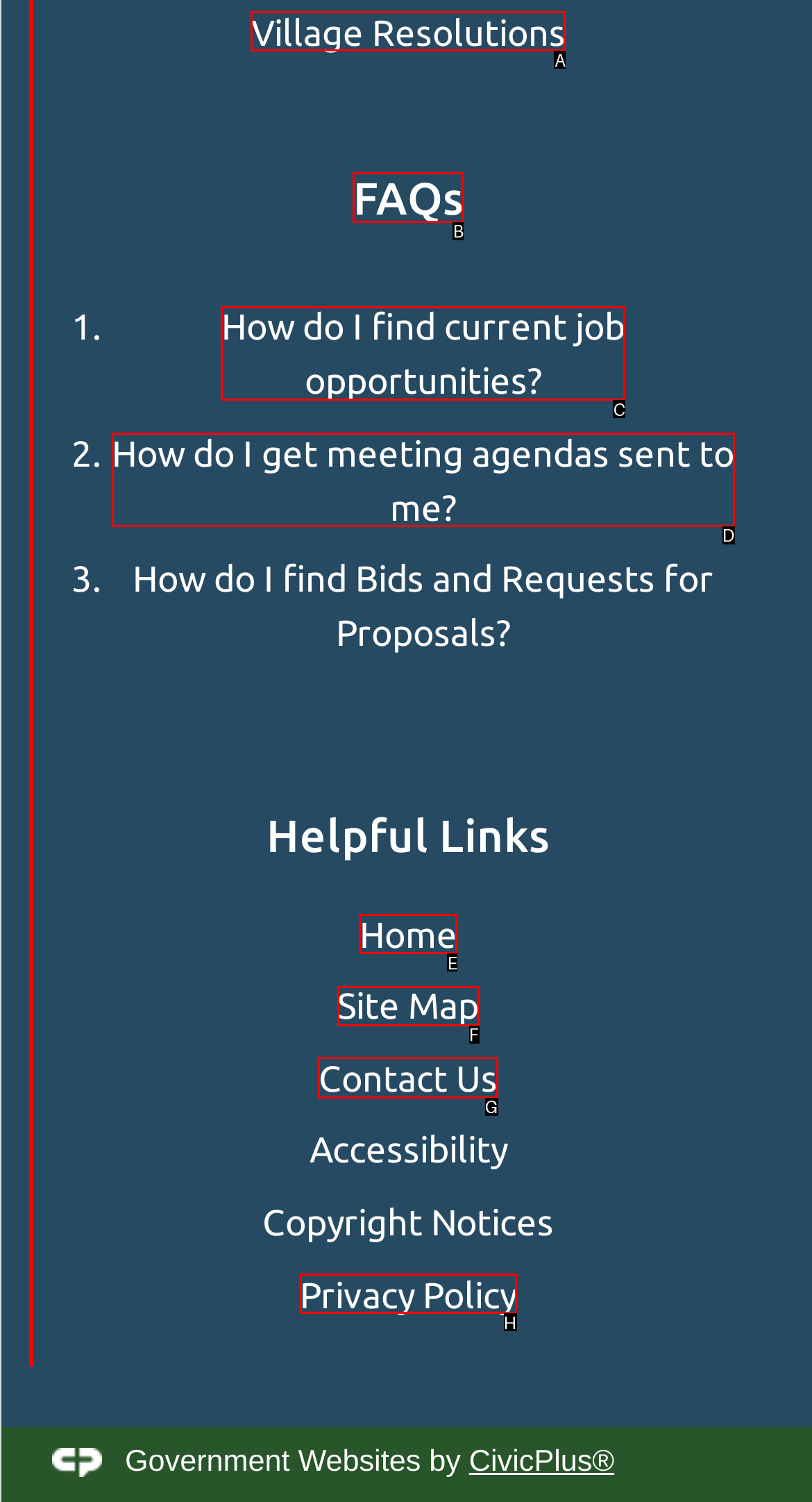Determine the letter of the UI element that you need to click to perform the task: Click on Contact Us.
Provide your answer with the appropriate option's letter.

G